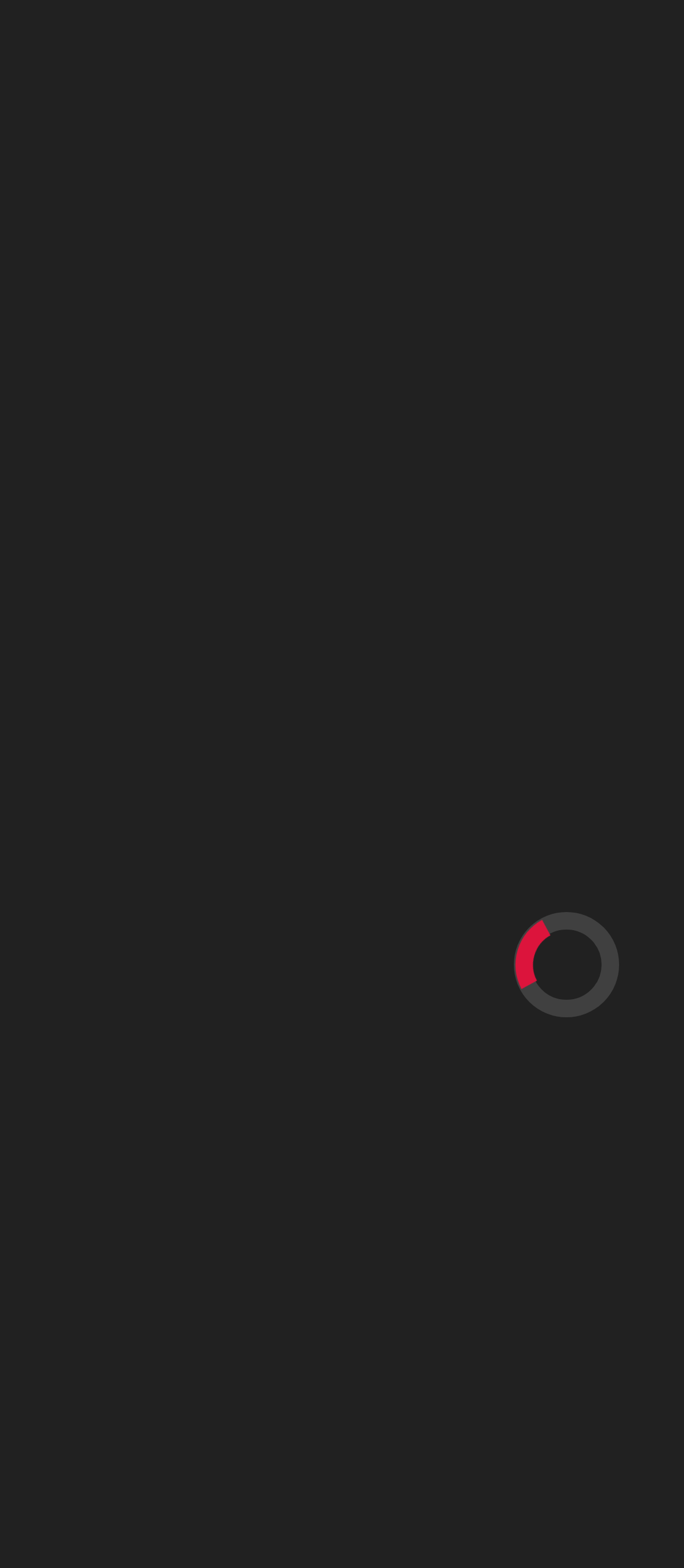Offer an extensive depiction of the webpage and its key elements.

The webpage appears to be a news article about a postponed college football game between Tennessee and Texas A&M due to COVID-19 cases. At the top of the page, there is a date "JUNE 13, 2024" displayed prominently. Below the date, there is a primary menu with a label "Primary Menu" and a series of links, including "Featured", "Football", "News & Sports", "Sports", and "Tennessee Football", arranged horizontally.

To the right of the primary menu, there is an icon represented by "\ue906", which is likely a hamburger menu icon. Below the icon, there is a heading that reads "Tennessee vs. Texas A&M football game postponed due to COVID-19". The heading is followed by the author's name, "Ryan Sylvia", and the publication date, "November 11, 2020".

The main content of the article is a paragraph of text that explains the reason for the game's postponement, stating that two individuals tested positive for COVID-19 within the Texas A&M program, leading to the postponement of the game between the Vols and Aggies. This paragraph is positioned below the heading and the author information.